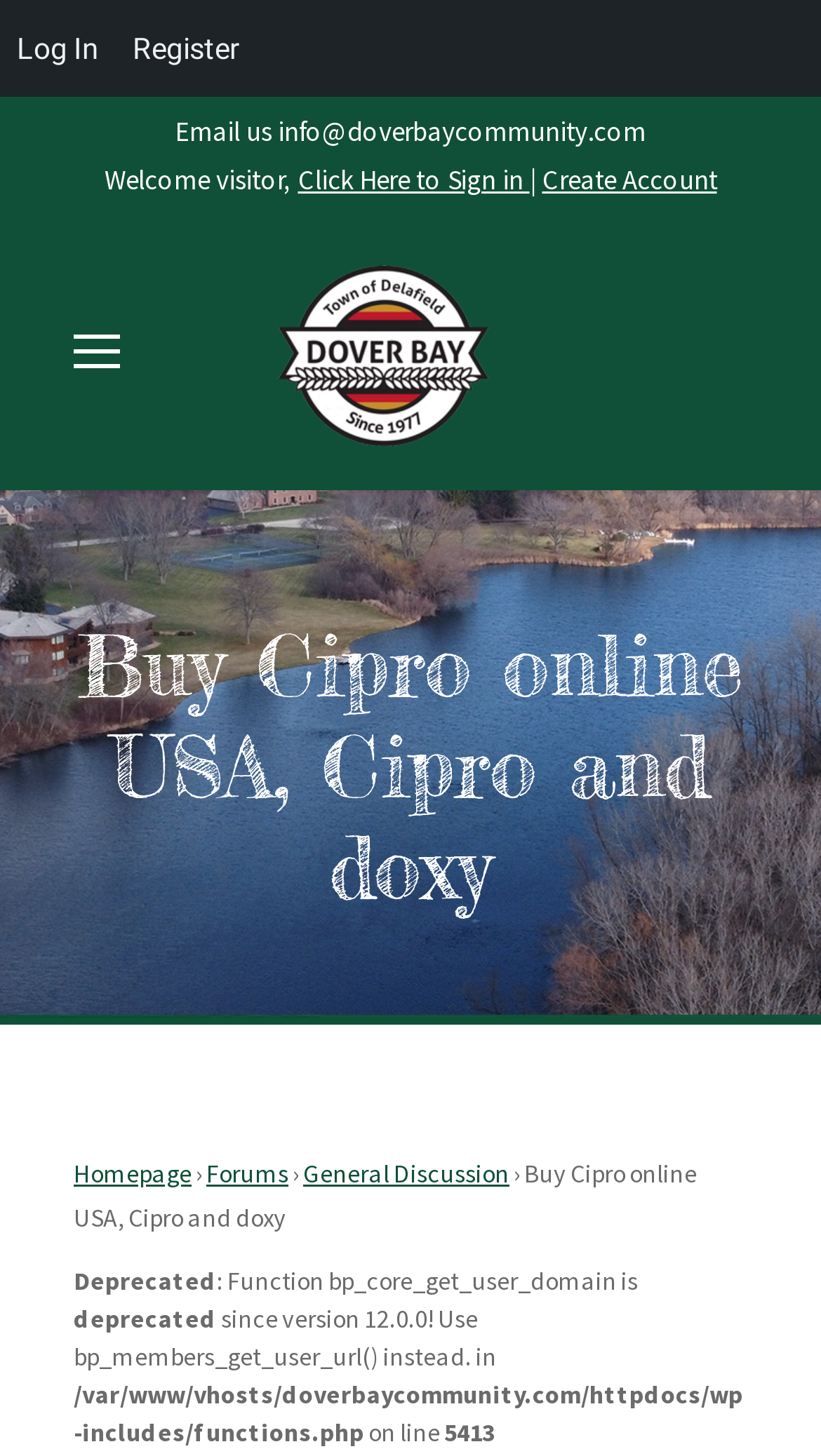Find the bounding box coordinates of the clickable region needed to perform the following instruction: "Click to sign in". The coordinates should be provided as four float numbers between 0 and 1, i.e., [left, top, right, bottom].

[0.363, 0.112, 0.645, 0.136]